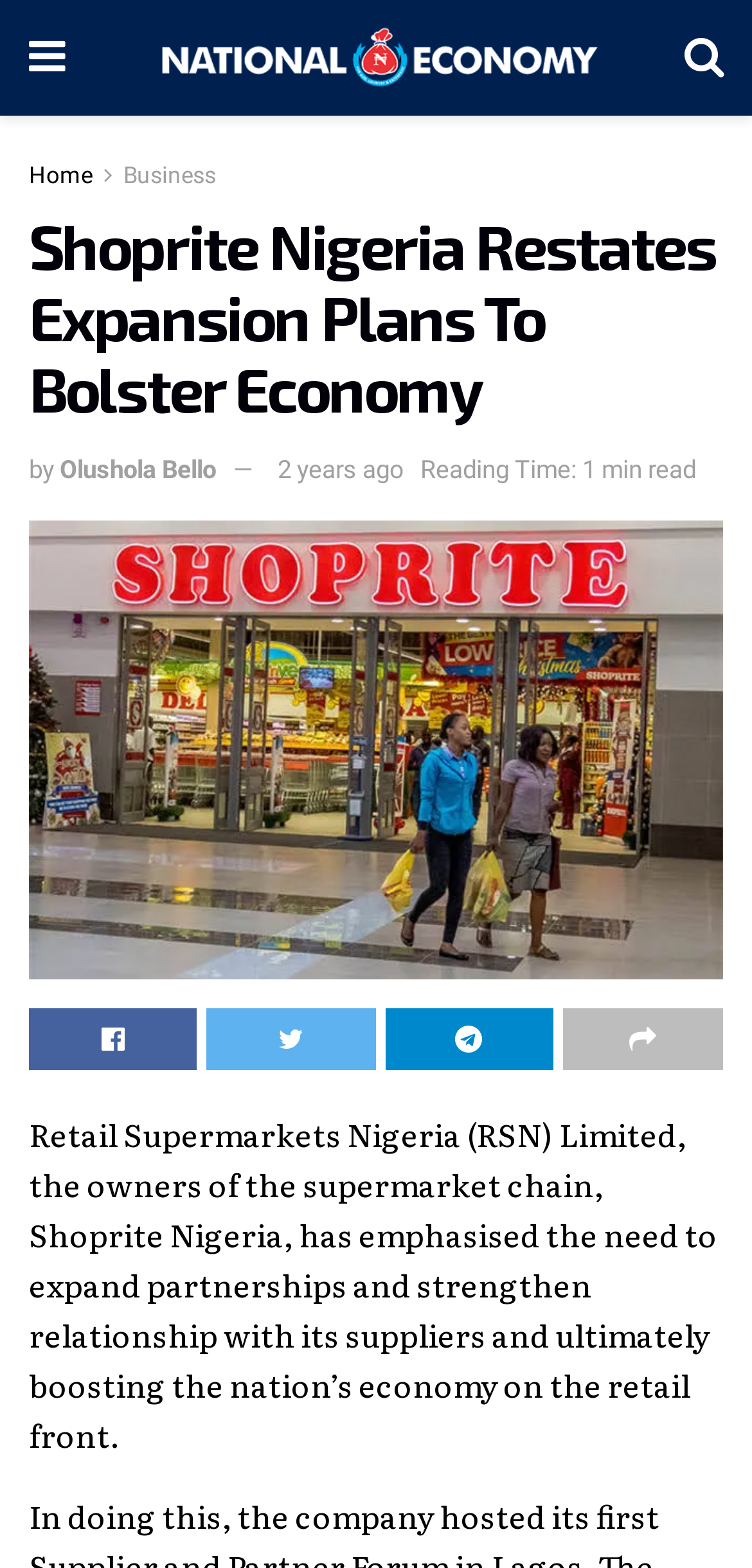Extract the main heading text from the webpage.

Shoprite Nigeria Restates Expansion Plans To Bolster Economy